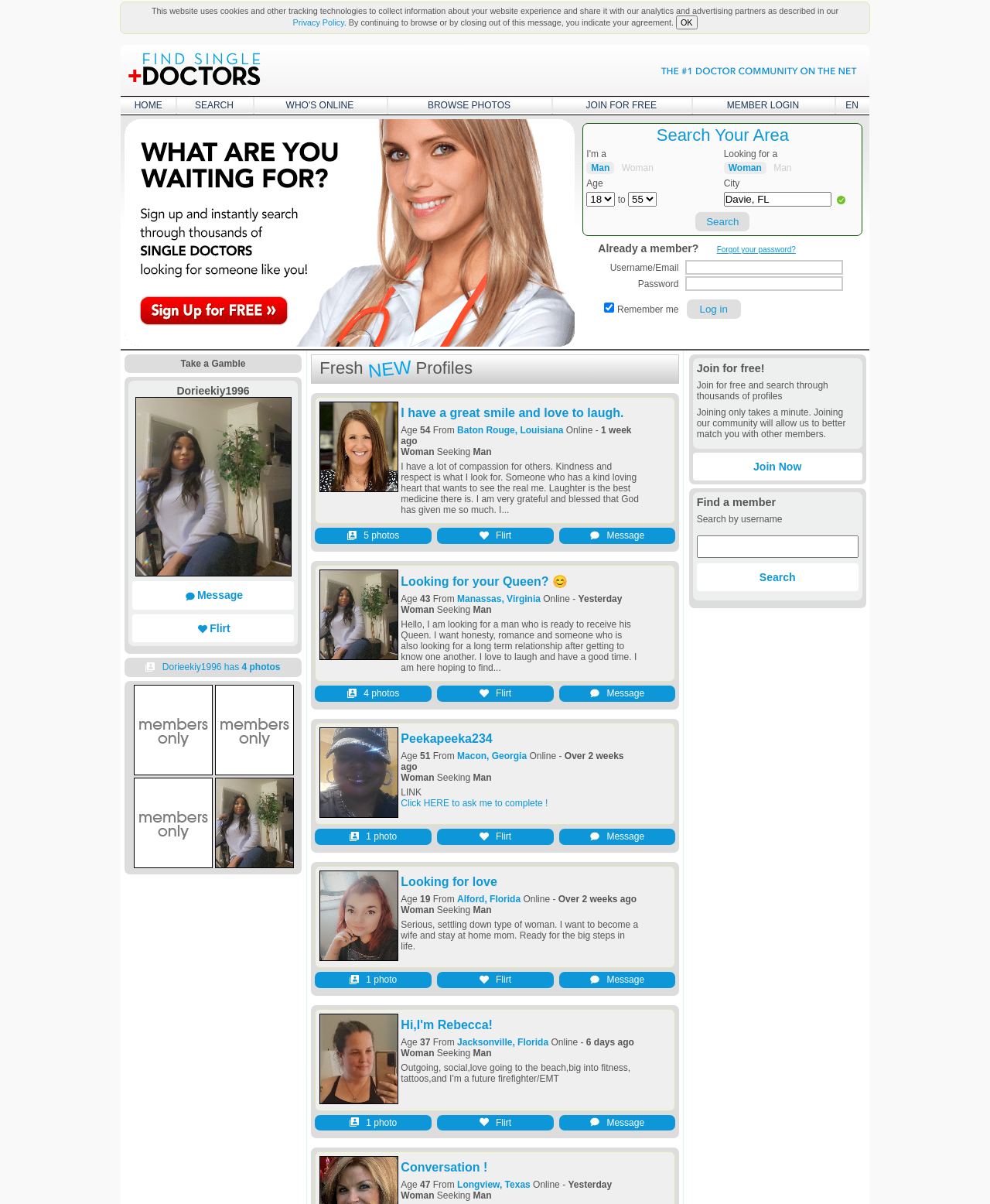Please determine the bounding box coordinates of the area that needs to be clicked to complete this task: 'Send a message to Denise4140'. The coordinates must be four float numbers between 0 and 1, formatted as [left, top, right, bottom].

[0.613, 0.44, 0.651, 0.449]